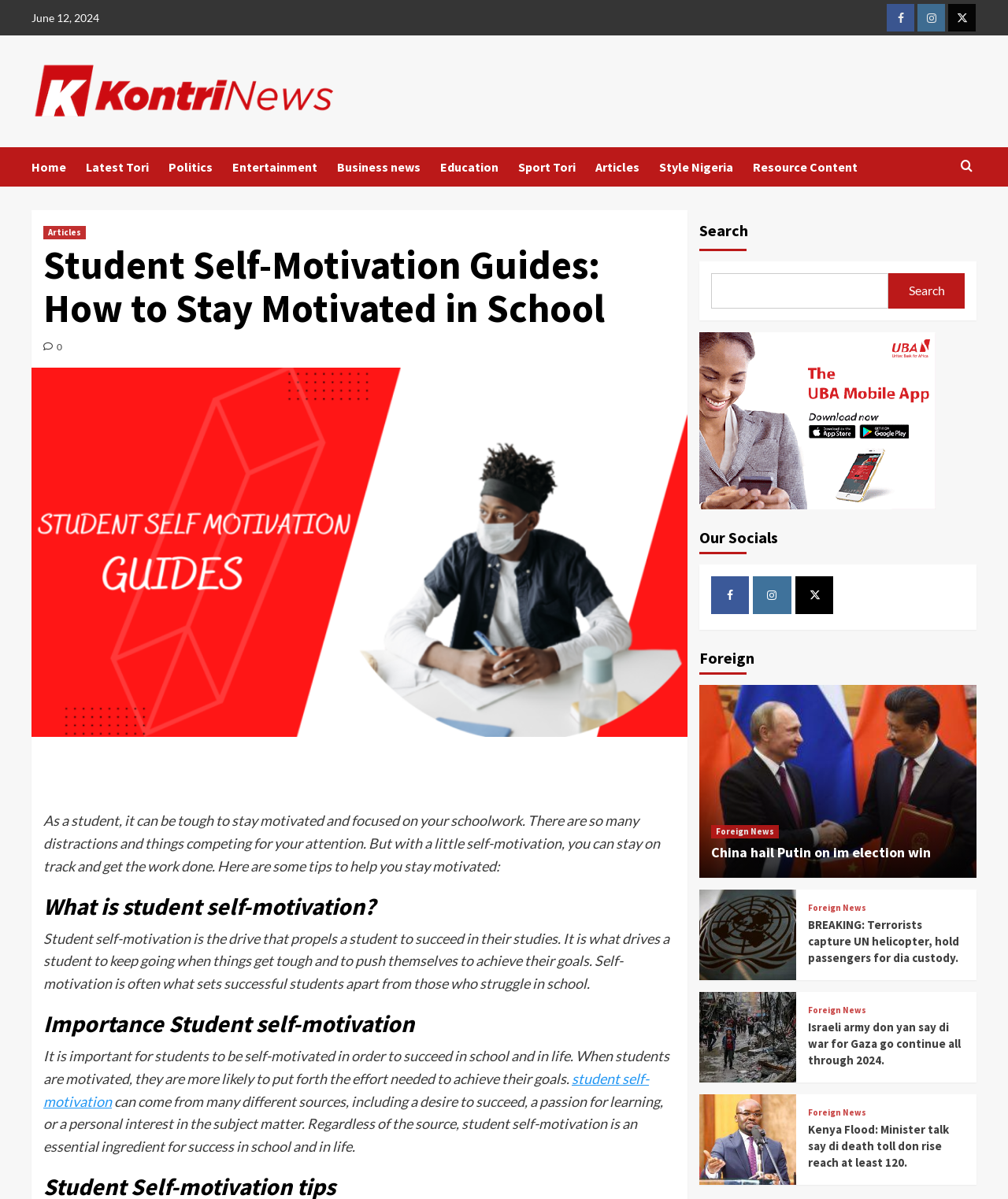What is the purpose of the search box at the top right corner of the webpage?
Provide a short answer using one word or a brief phrase based on the image.

To search the website